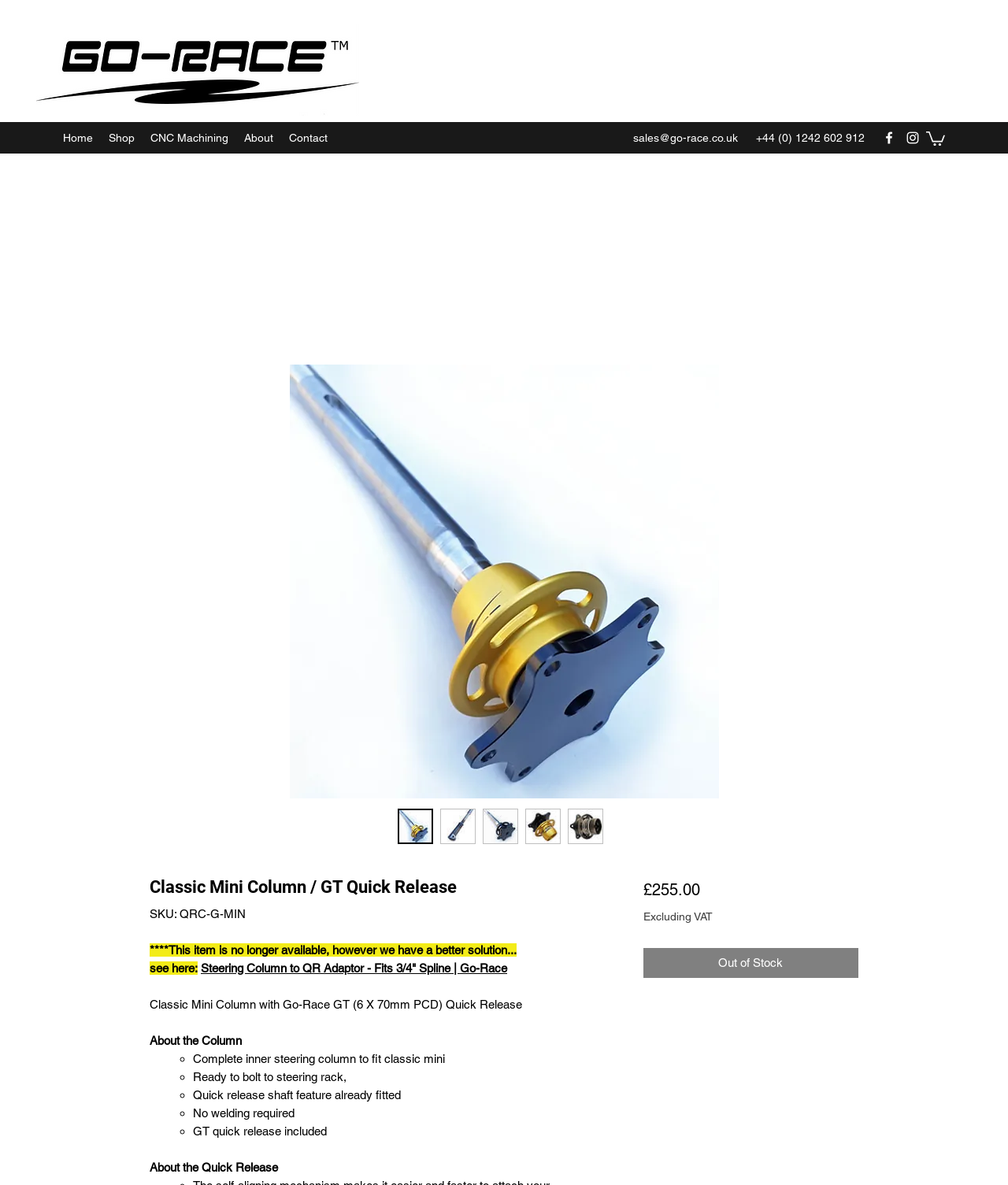What is the phone number of the company?
Refer to the image and give a detailed response to the question.

I found the phone number by looking at the static text element with the bounding box coordinates [0.75, 0.111, 0.858, 0.122] which contains the phone number.